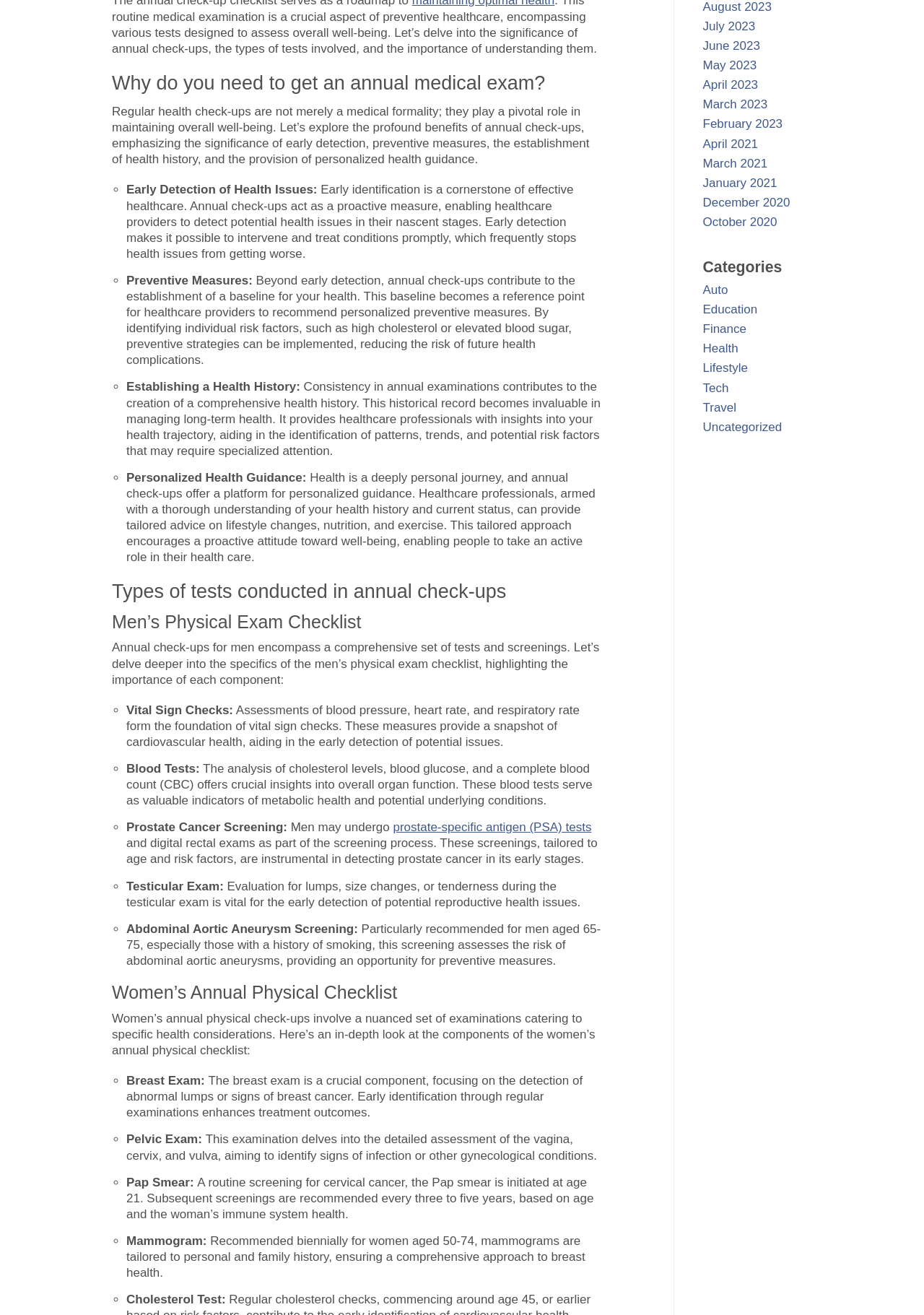Identify the bounding box for the described UI element. Provide the coordinates in (top-left x, top-left y, bottom-right x, bottom-right y) format with values ranging from 0 to 1: About

None